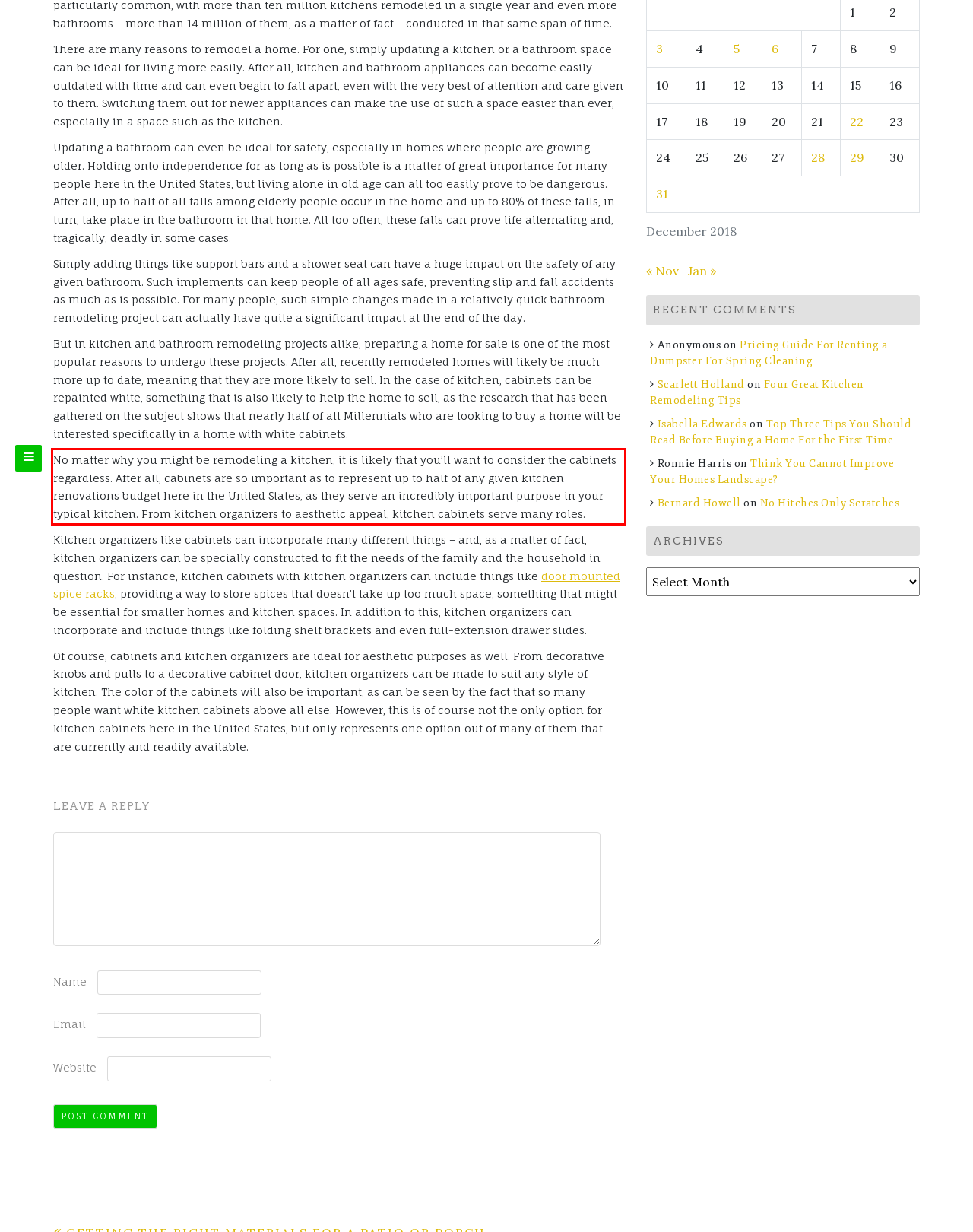From the provided screenshot, extract the text content that is enclosed within the red bounding box.

No matter why you might be remodeling a kitchen, it is likely that you’ll want to consider the cabinets regardless. After all, cabinets are so important as to represent up to half of any given kitchen renovations budget here in the United States, as they serve an incredibly important purpose in your typical kitchen. From kitchen organizers to aesthetic appeal, kitchen cabinets serve many roles.